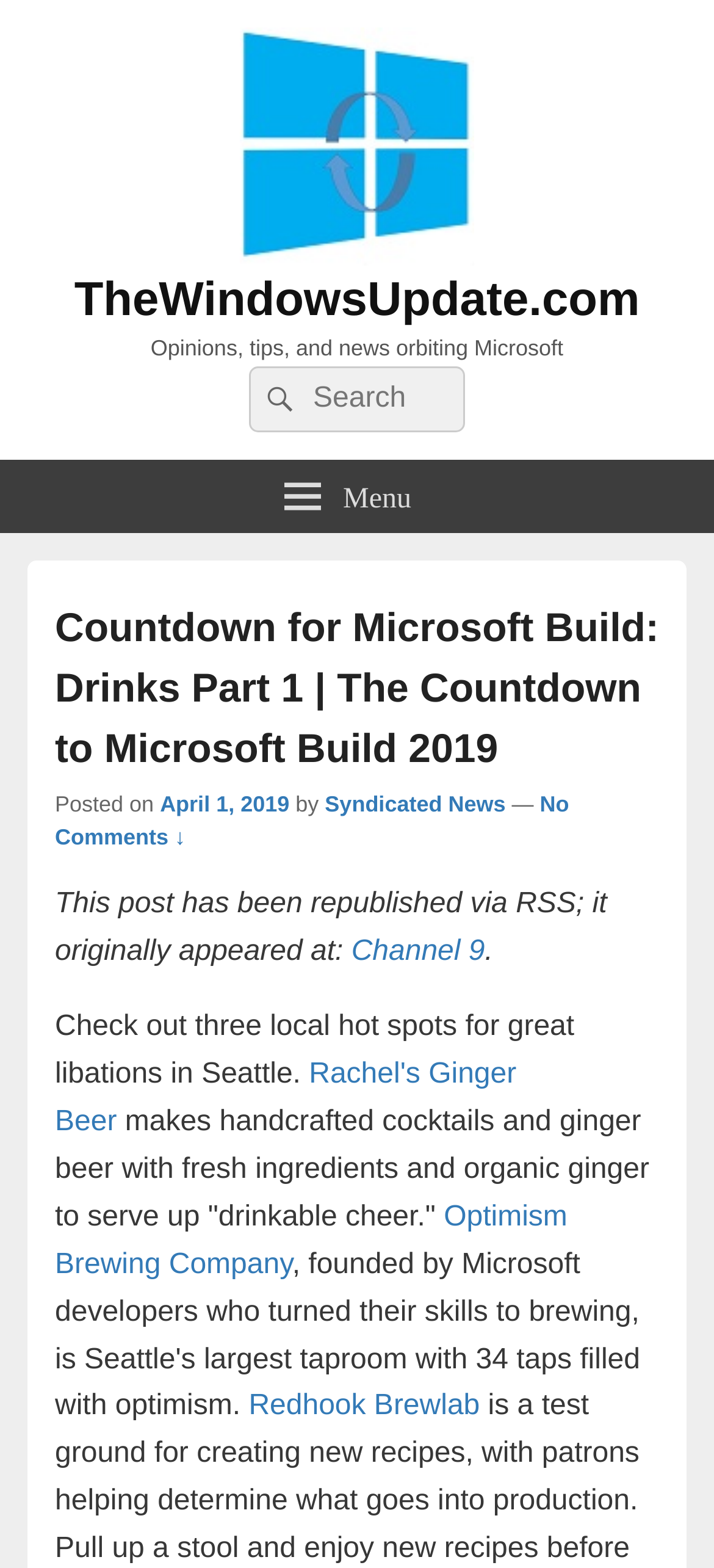What is the name of the website?
Deliver a detailed and extensive answer to the question.

I determined the answer by looking at the top-left corner of the webpage, where I found a link with the text 'TheWindowsUpdate.com'.